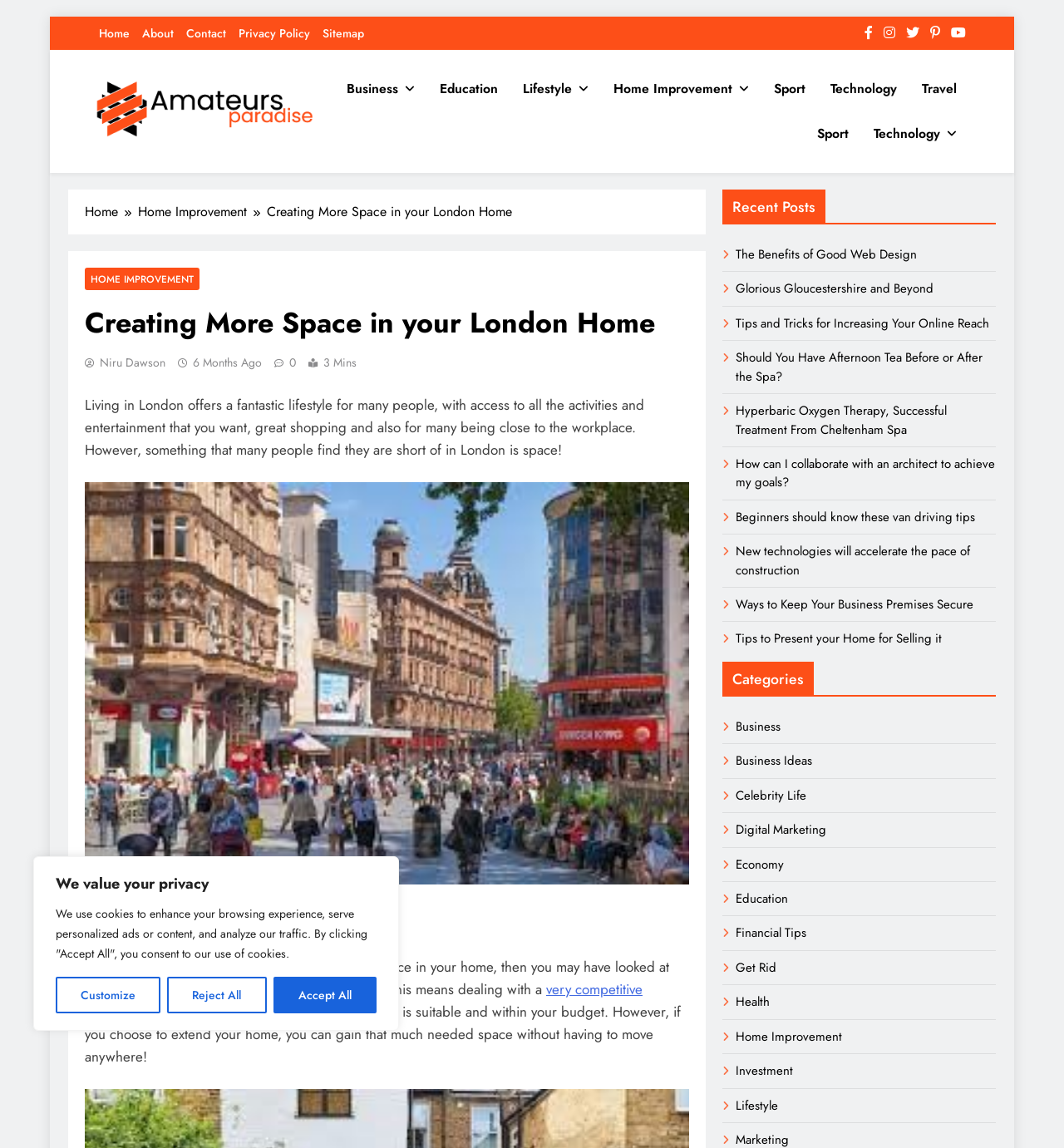Identify the bounding box coordinates of the area you need to click to perform the following instruction: "Click on the 'Home' link".

[0.093, 0.022, 0.122, 0.036]